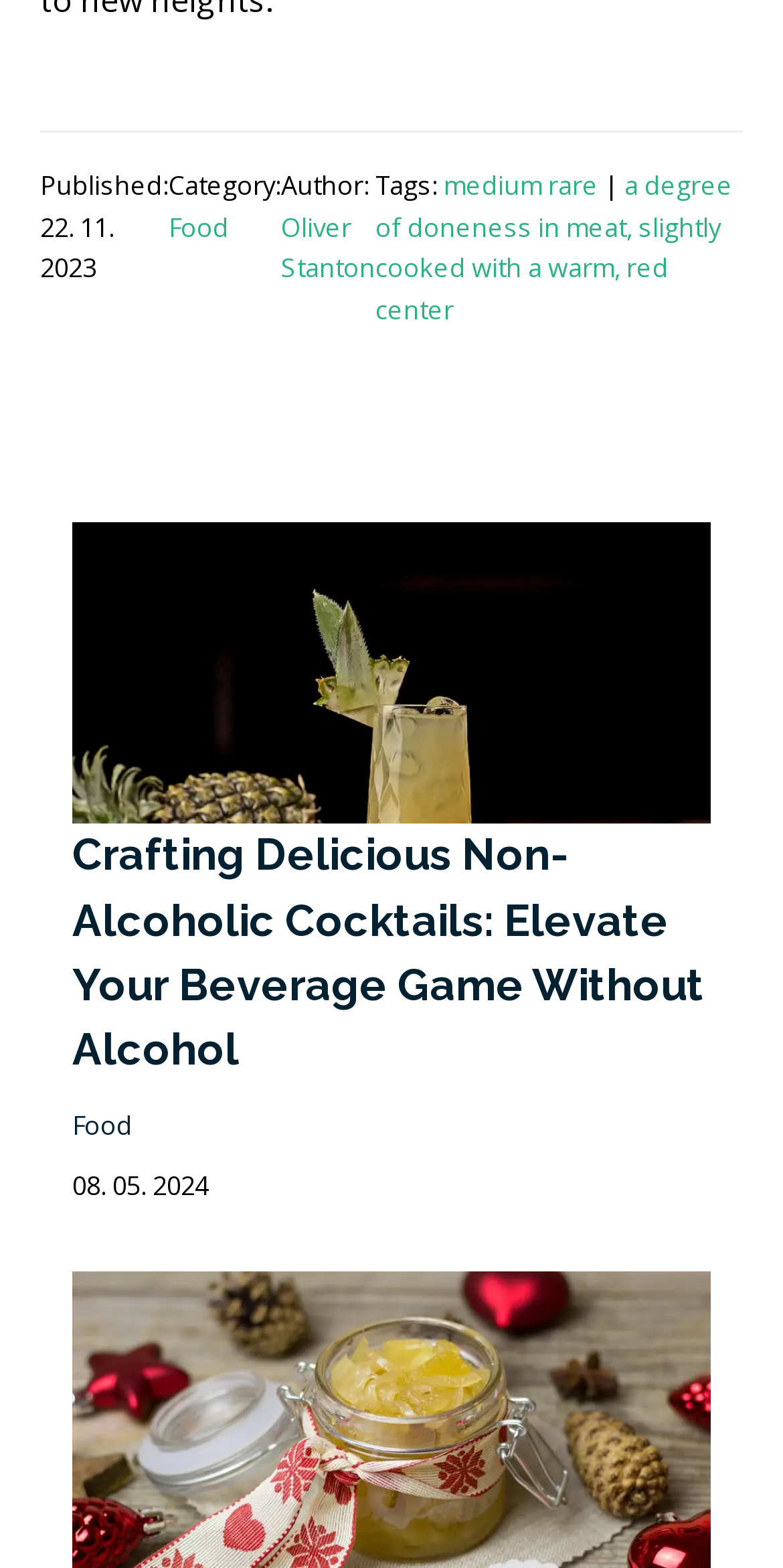What is the category of the article?
Please answer using one word or phrase, based on the screenshot.

Food